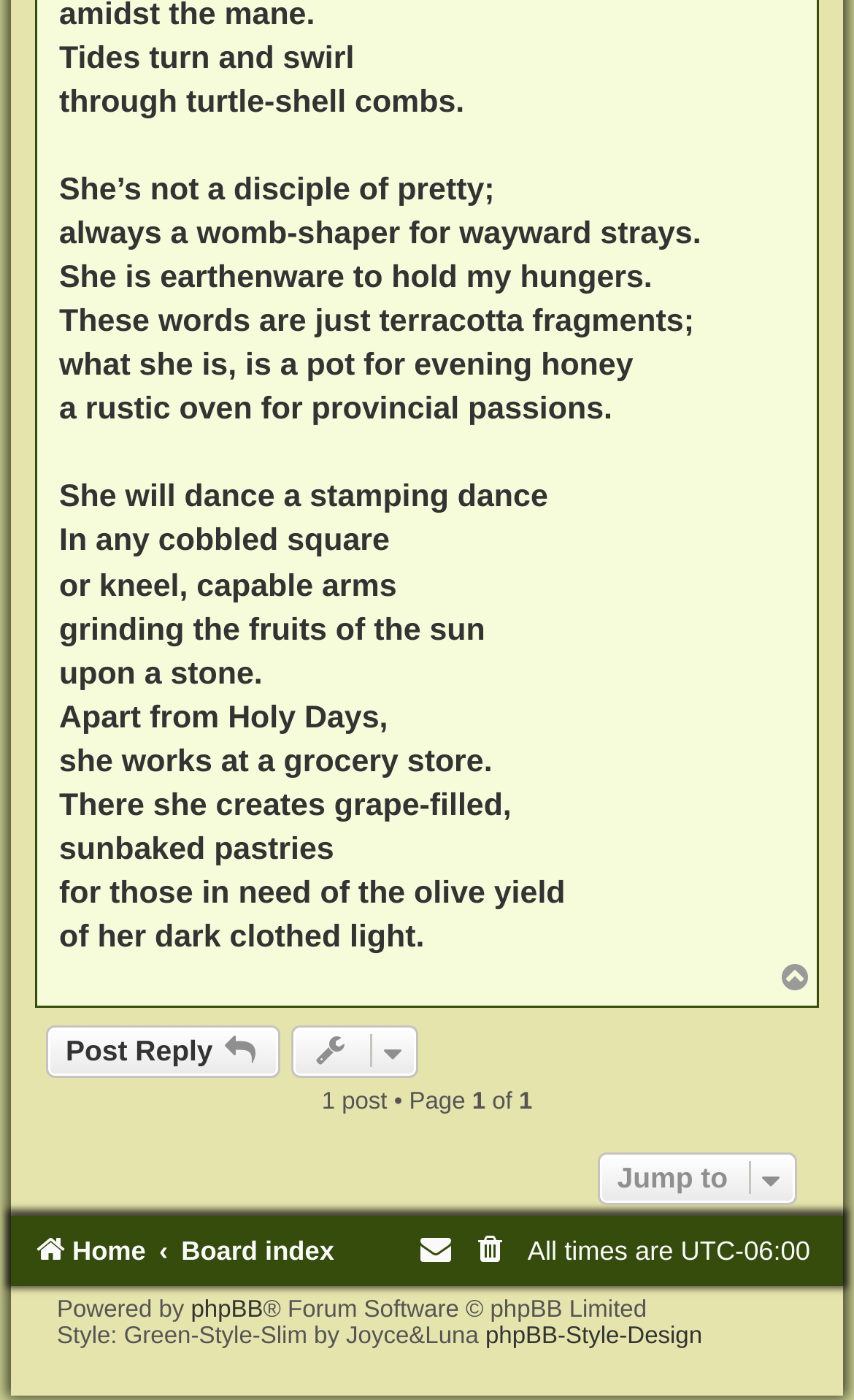Locate the UI element described by Contact us in the provided webpage screenshot. Return the bounding box coordinates in the format (top-left x, top-left y, bottom-right x, bottom-right y), ensuring all values are between 0 and 1.

[0.49, 0.883, 0.536, 0.905]